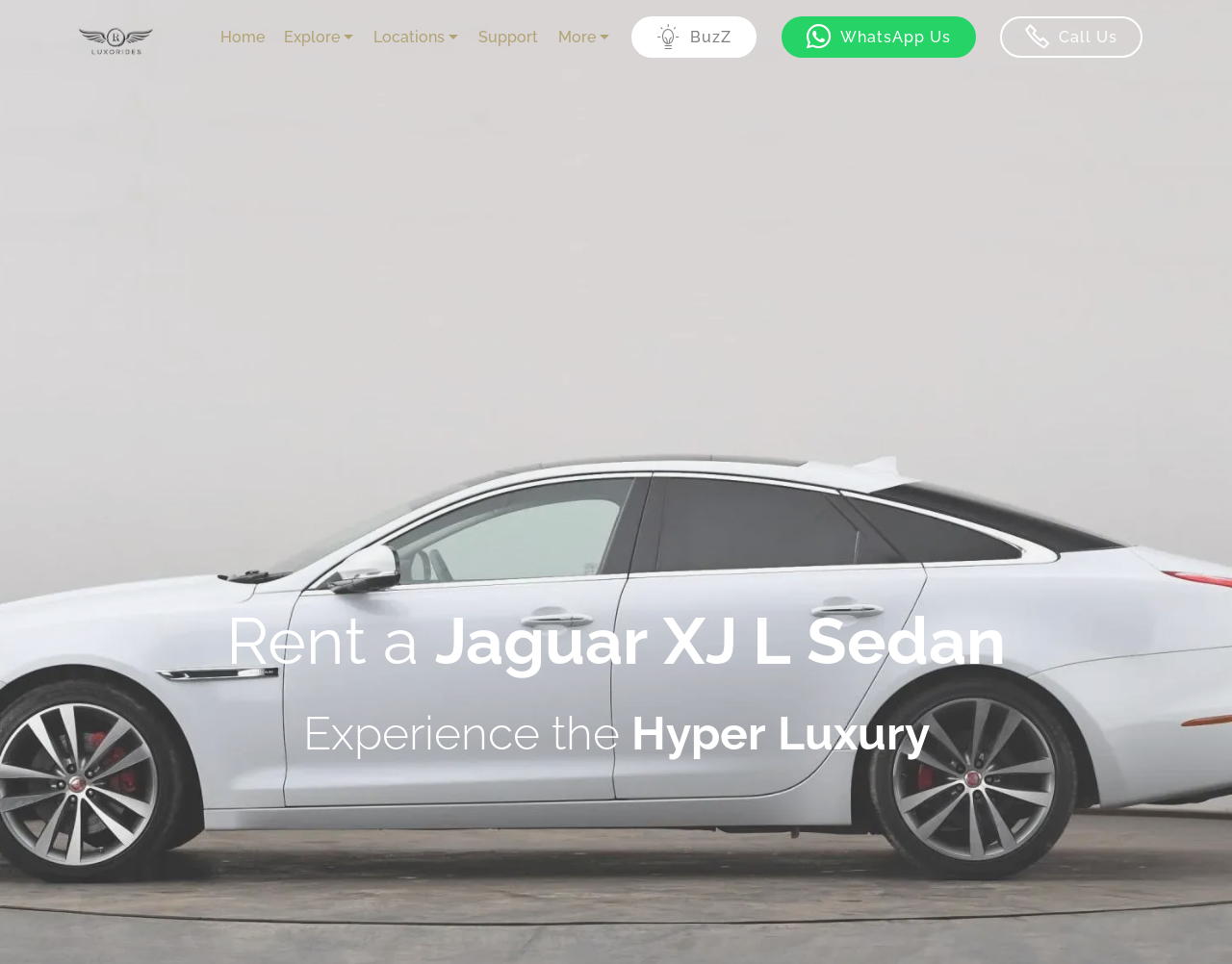Pinpoint the bounding box coordinates for the area that should be clicked to perform the following instruction: "Click on Luxorides logo".

[0.062, 0.008, 0.126, 0.069]